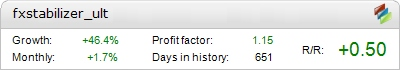What is the profit factor of the FXStabilizer Ultimate Forex Robot?
Look at the image and provide a detailed response to the question.

The profit factor is calculated by dividing the total profit by the total loss, and in this case, it means that for every unit of currency lost, the robot has generated 1.15 units gained, affirming its positive trading performance.